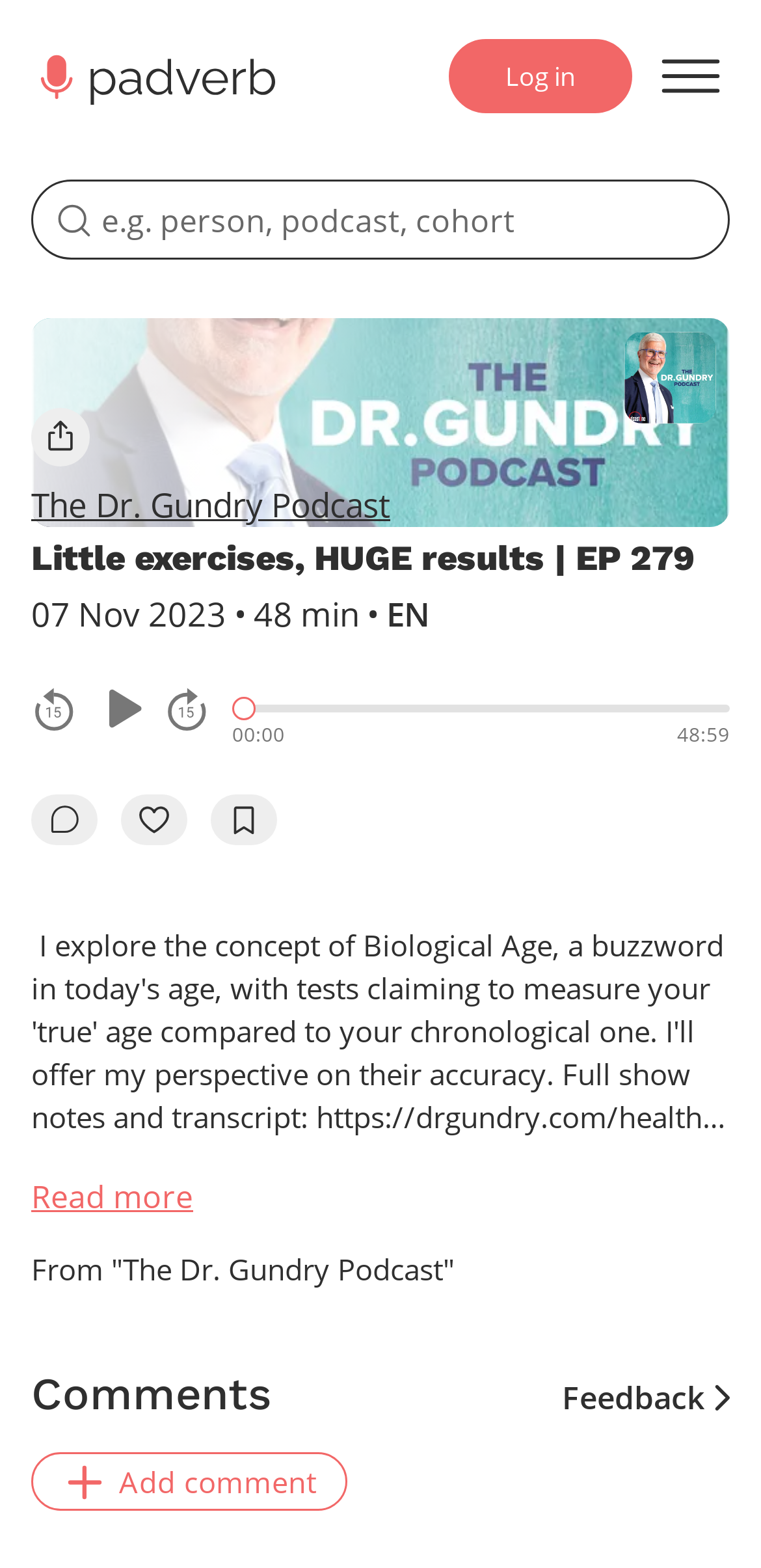What is the purpose of the button with a rewind icon?
Provide a comprehensive and detailed answer to the question.

I found the purpose of the button with a rewind icon by looking at the button 'rewind the track by 15 seconds' which indicates that the button is used to rewind the track by 15 seconds.